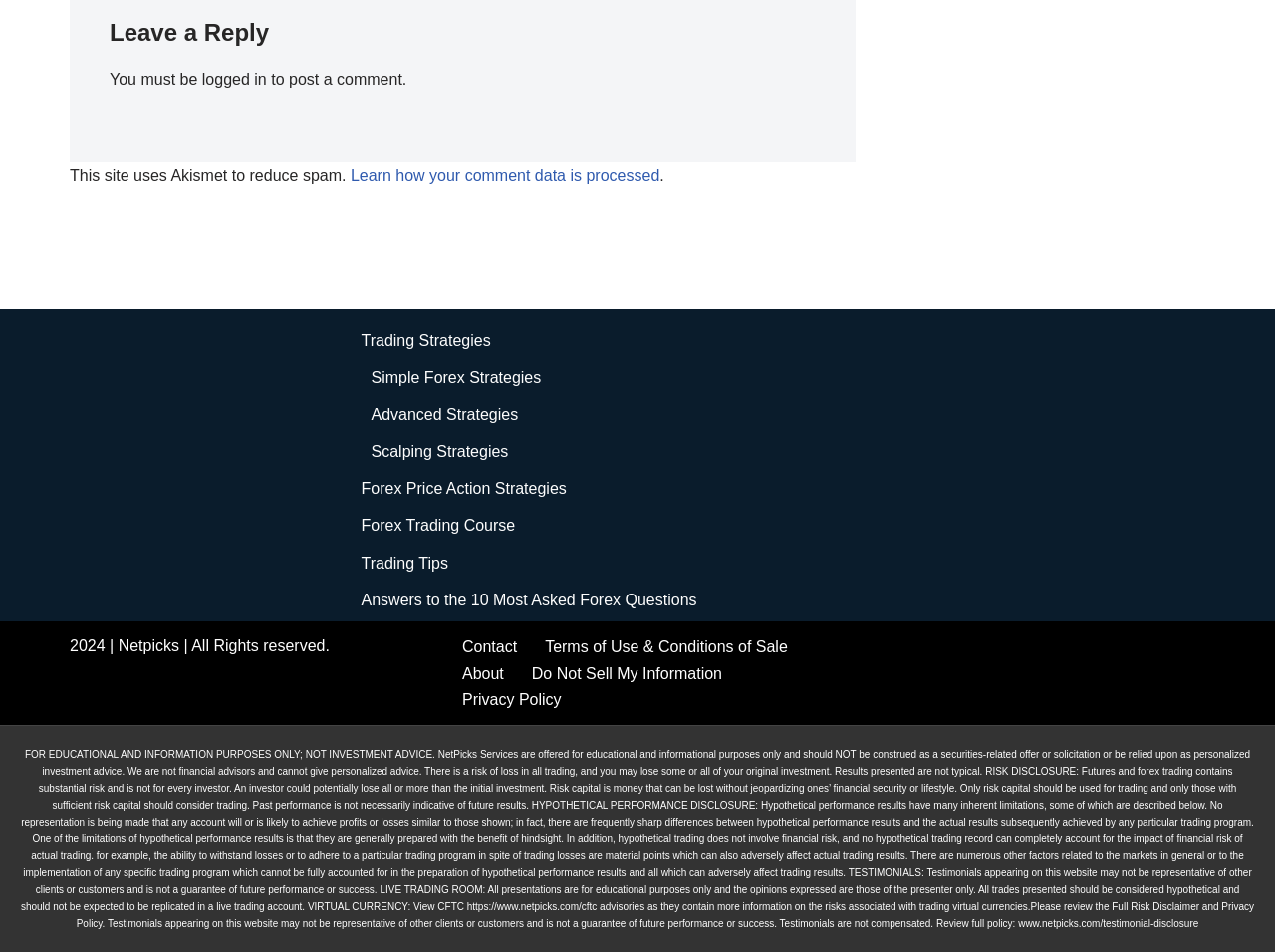Predict the bounding box of the UI element based on the description: "logged in". The coordinates should be four float numbers between 0 and 1, formatted as [left, top, right, bottom].

[0.158, 0.074, 0.209, 0.092]